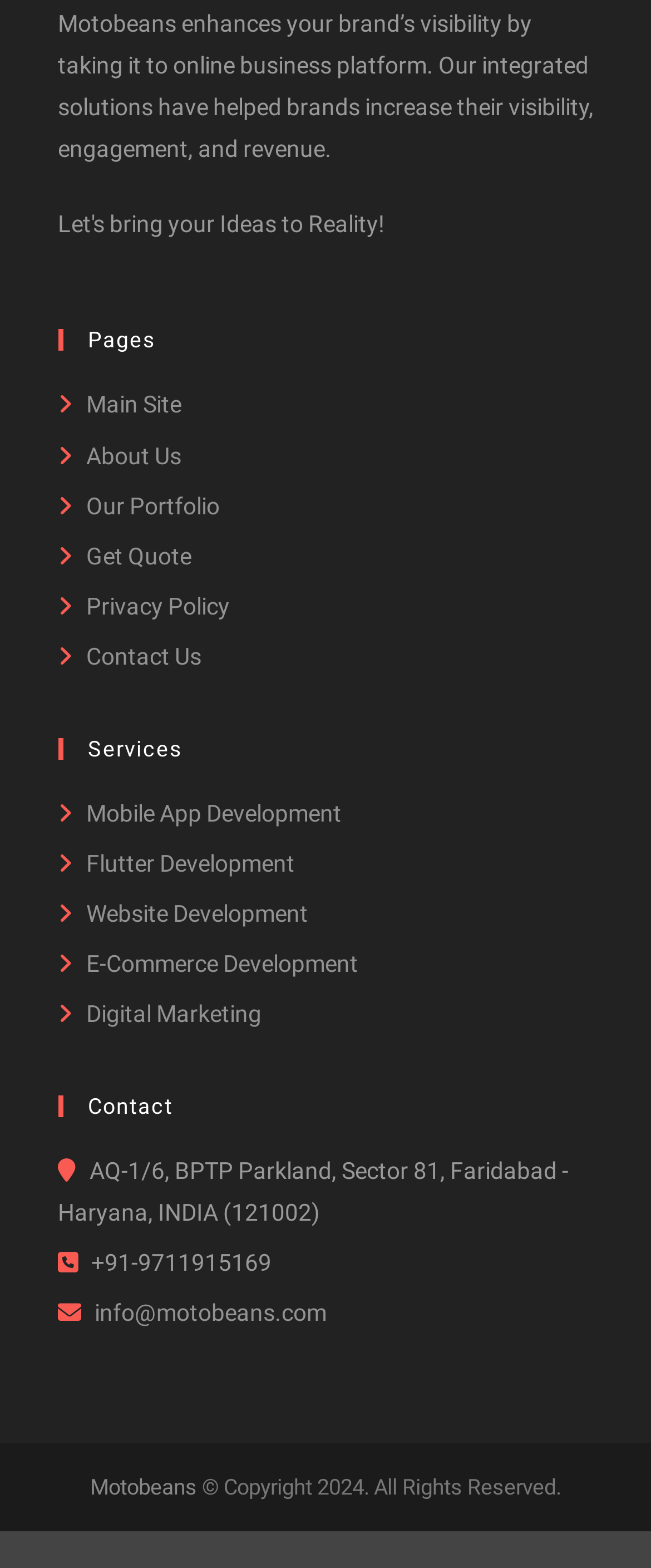Please find the bounding box for the UI component described as follows: "Question 26.1".

None